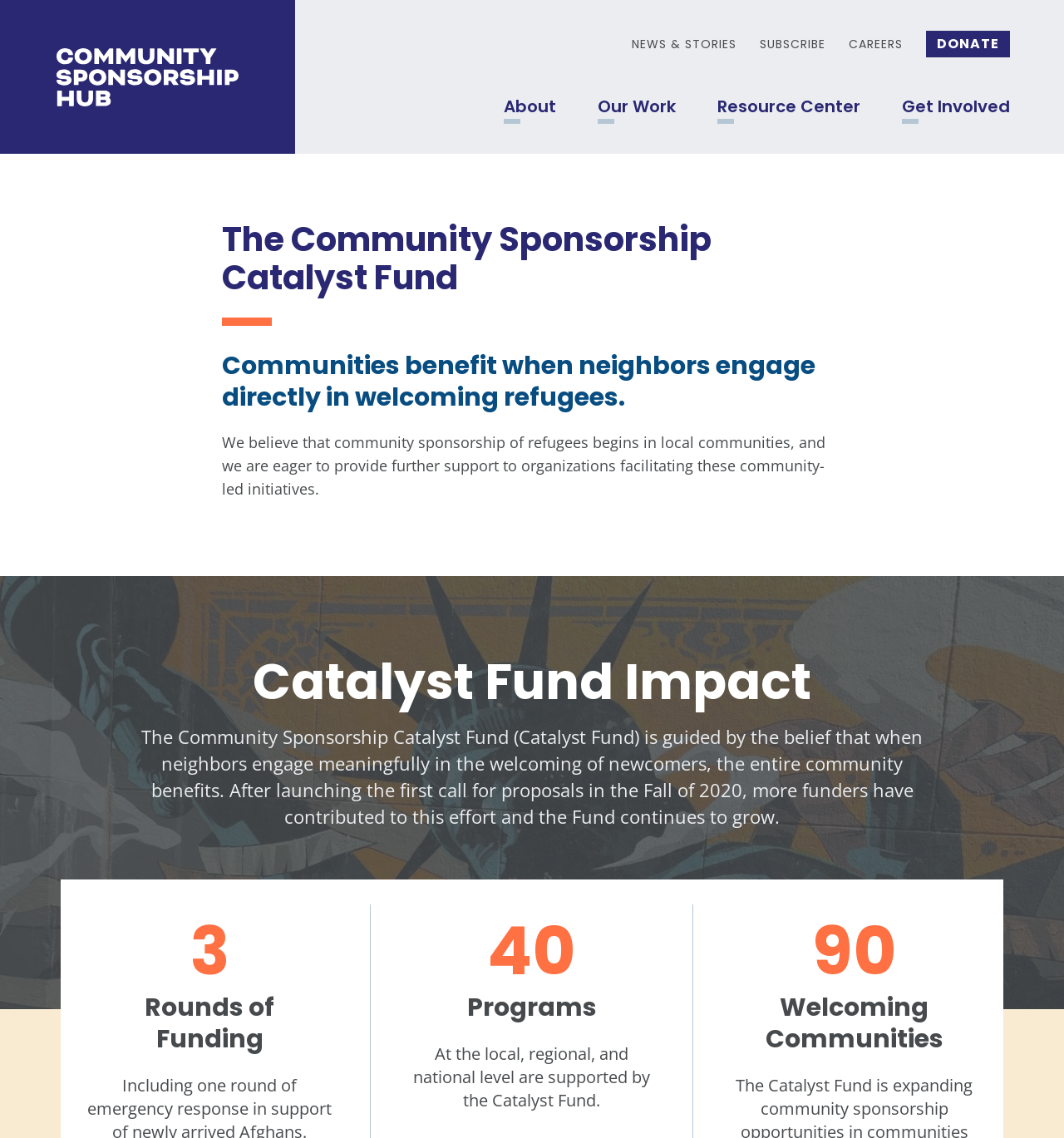Locate the bounding box coordinates of the area you need to click to fulfill this instruction: 'subscribe to newsletter'. The coordinates must be in the form of four float numbers ranging from 0 to 1: [left, top, right, bottom].

None